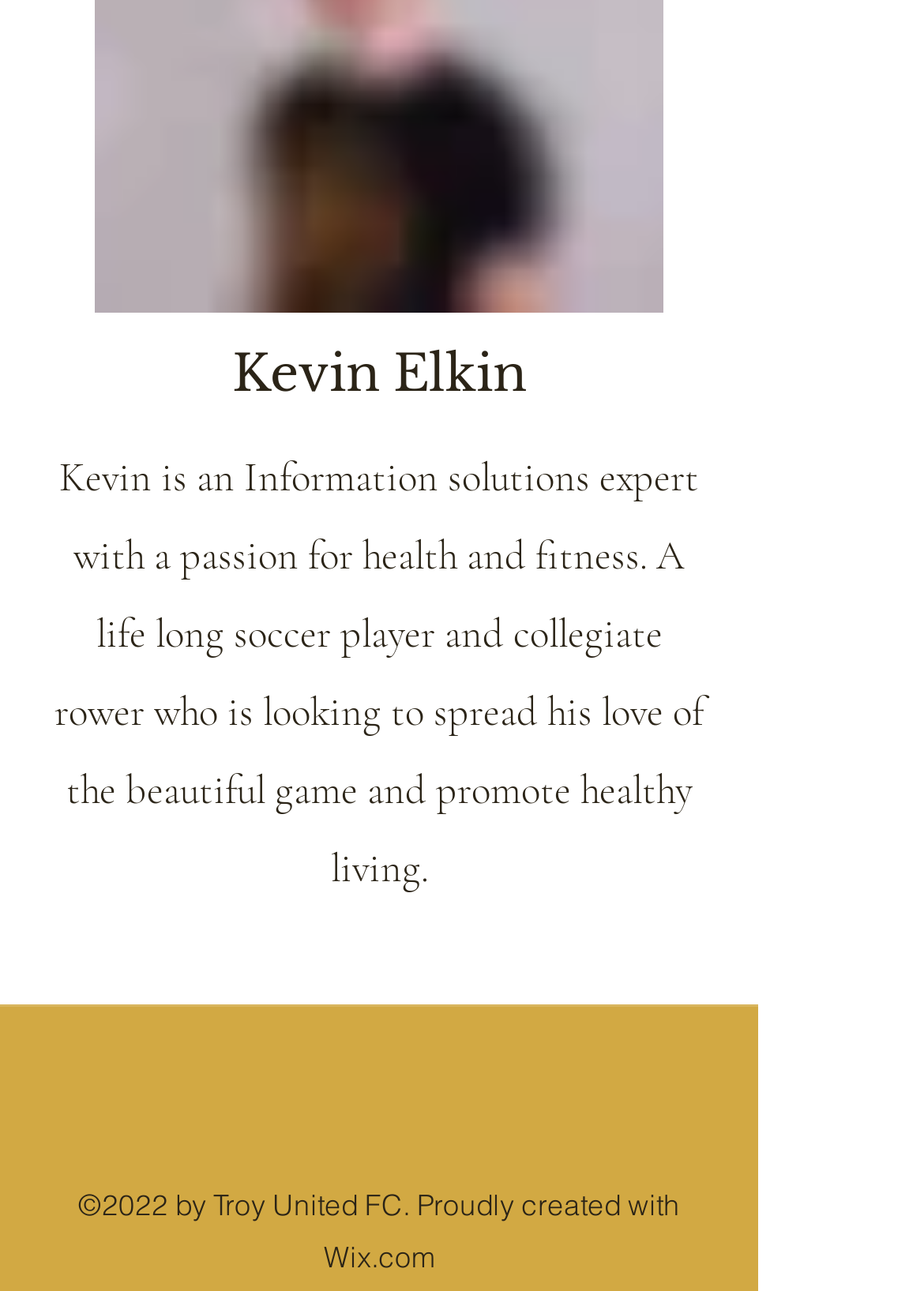What is the platform used to create the webpage?
Could you answer the question with a detailed and thorough explanation?

The StaticText element with the OCR text '©2022 by Troy United FC. Proudly created with Wix.com' explicitly states that the webpage was created with Wix.com.